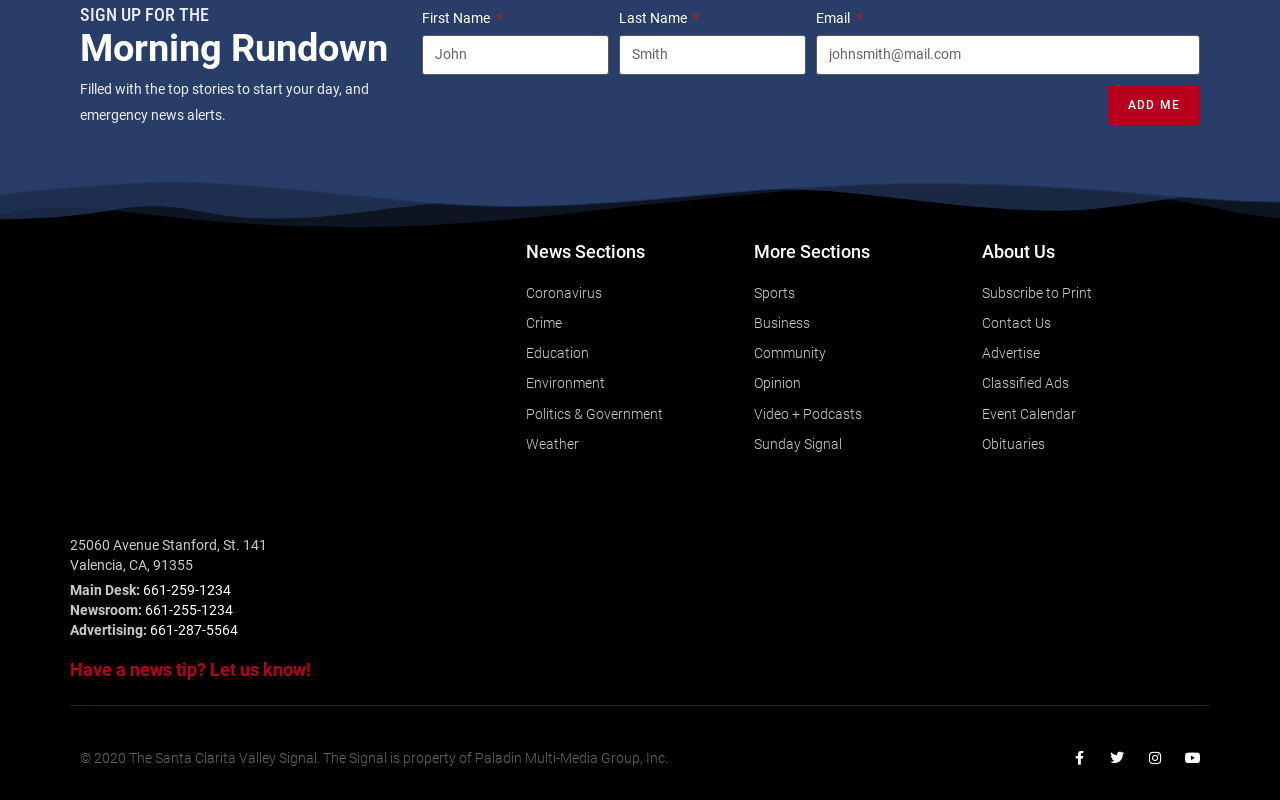Pinpoint the bounding box coordinates of the area that must be clicked to complete this instruction: "Click ADD ME".

[0.865, 0.106, 0.938, 0.156]